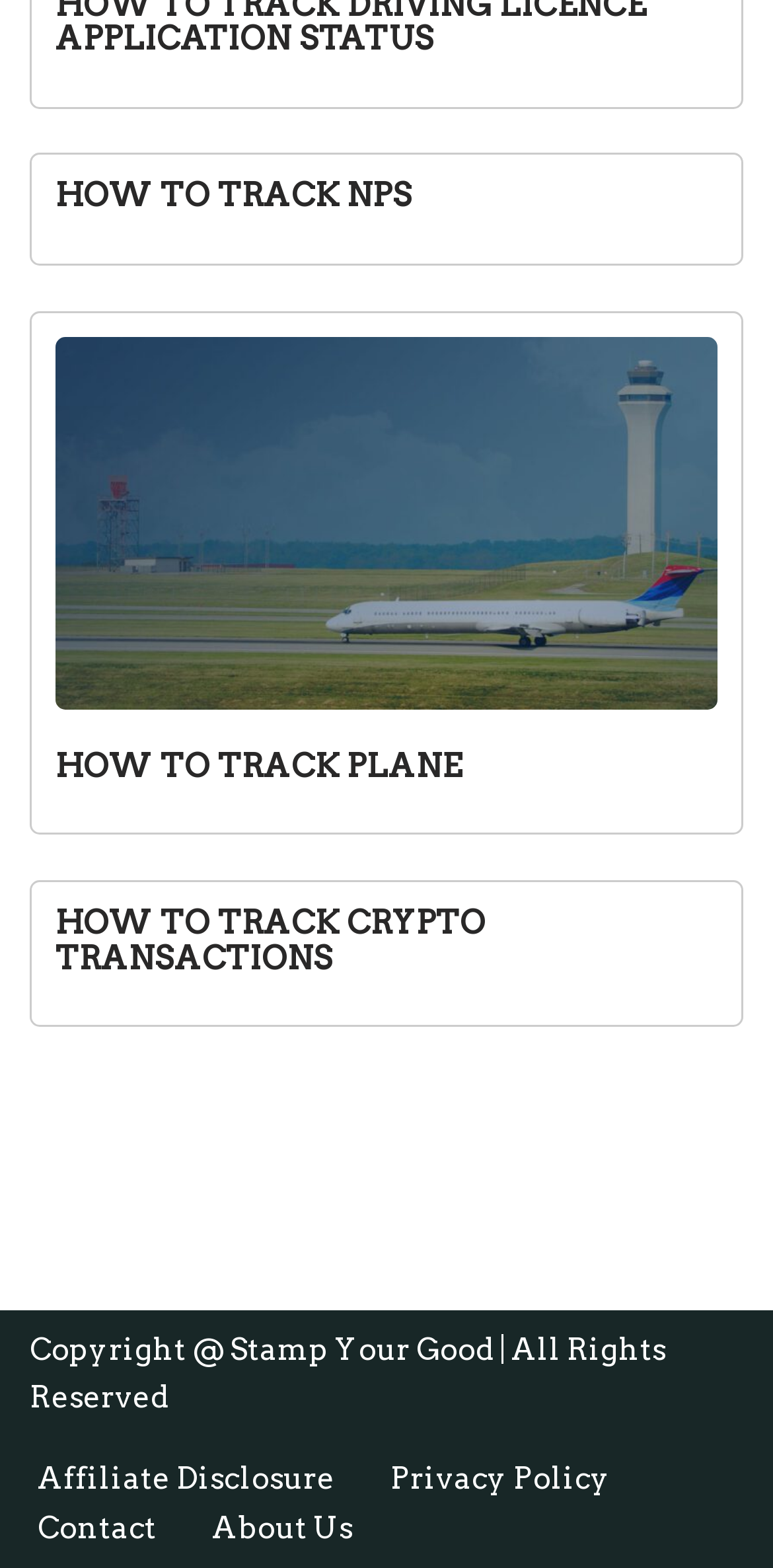Answer the question briefly using a single word or phrase: 
How many links are in the footer menu?

4